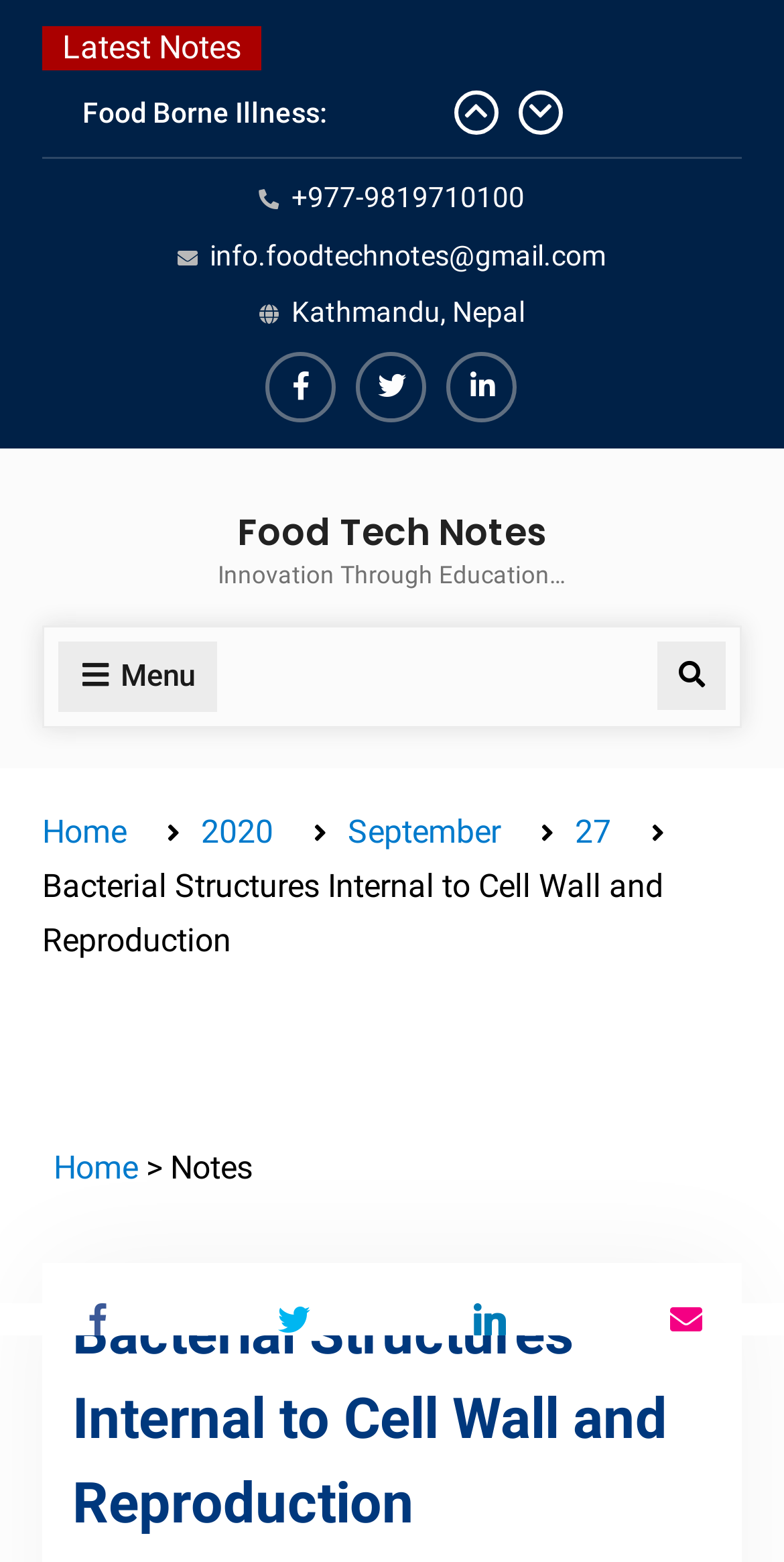Using the given description, provide the bounding box coordinates formatted as (top-left x, top-left y, bottom-right x, bottom-right y), with all values being floating point numbers between 0 and 1. Description: Food Tech Notes

[0.303, 0.324, 0.697, 0.356]